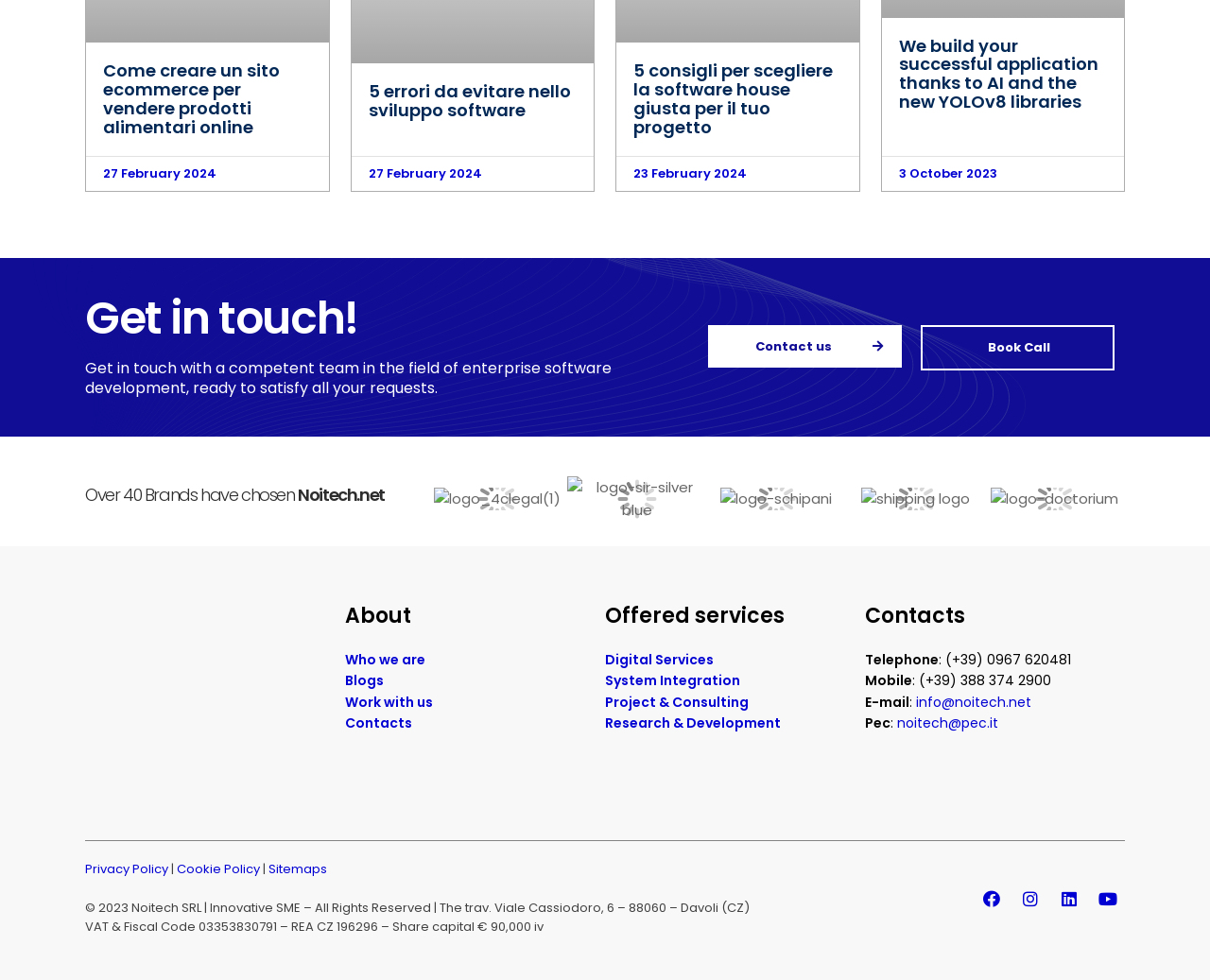Could you highlight the region that needs to be clicked to execute the instruction: "Learn about the company"?

[0.285, 0.616, 0.5, 0.643]